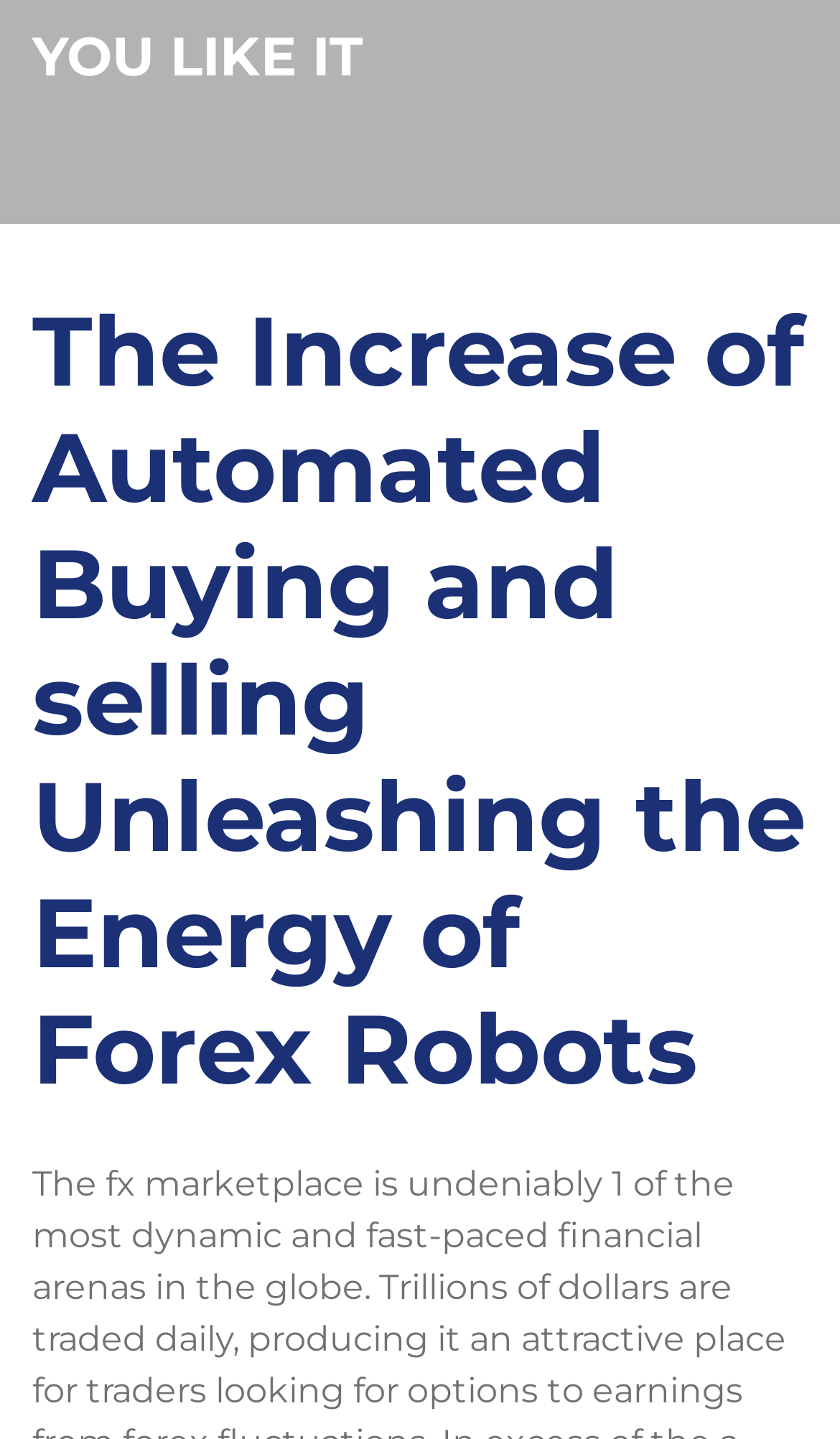Extract the bounding box coordinates of the UI element described by: "YOU LIKE IT". The coordinates should include four float numbers ranging from 0 to 1, e.g., [left, top, right, bottom].

[0.038, 0.016, 0.431, 0.061]